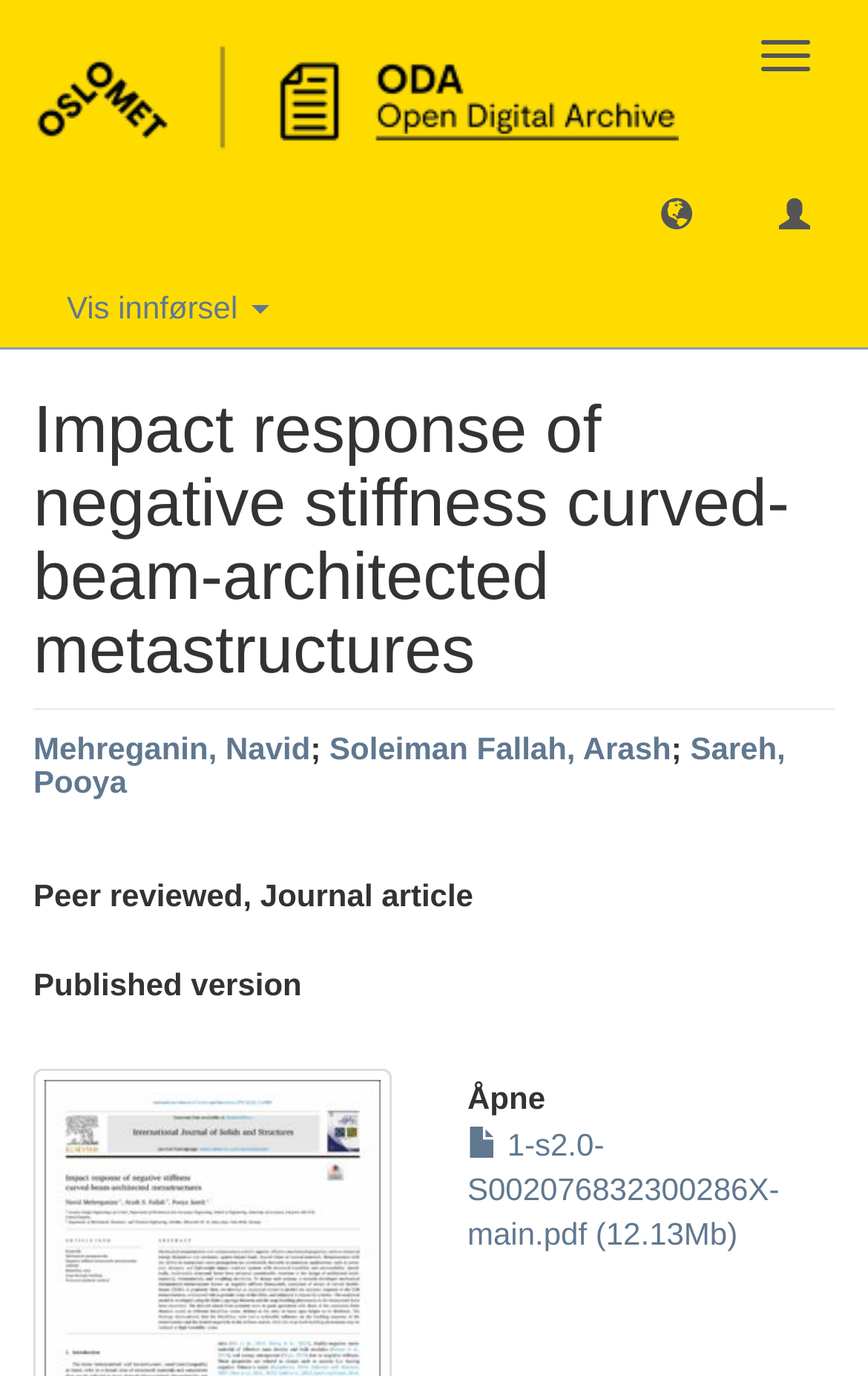Find the bounding box coordinates for the UI element that matches this description: "parent_node: Toggle navigation".

[0.0, 0.0, 0.782, 0.113]